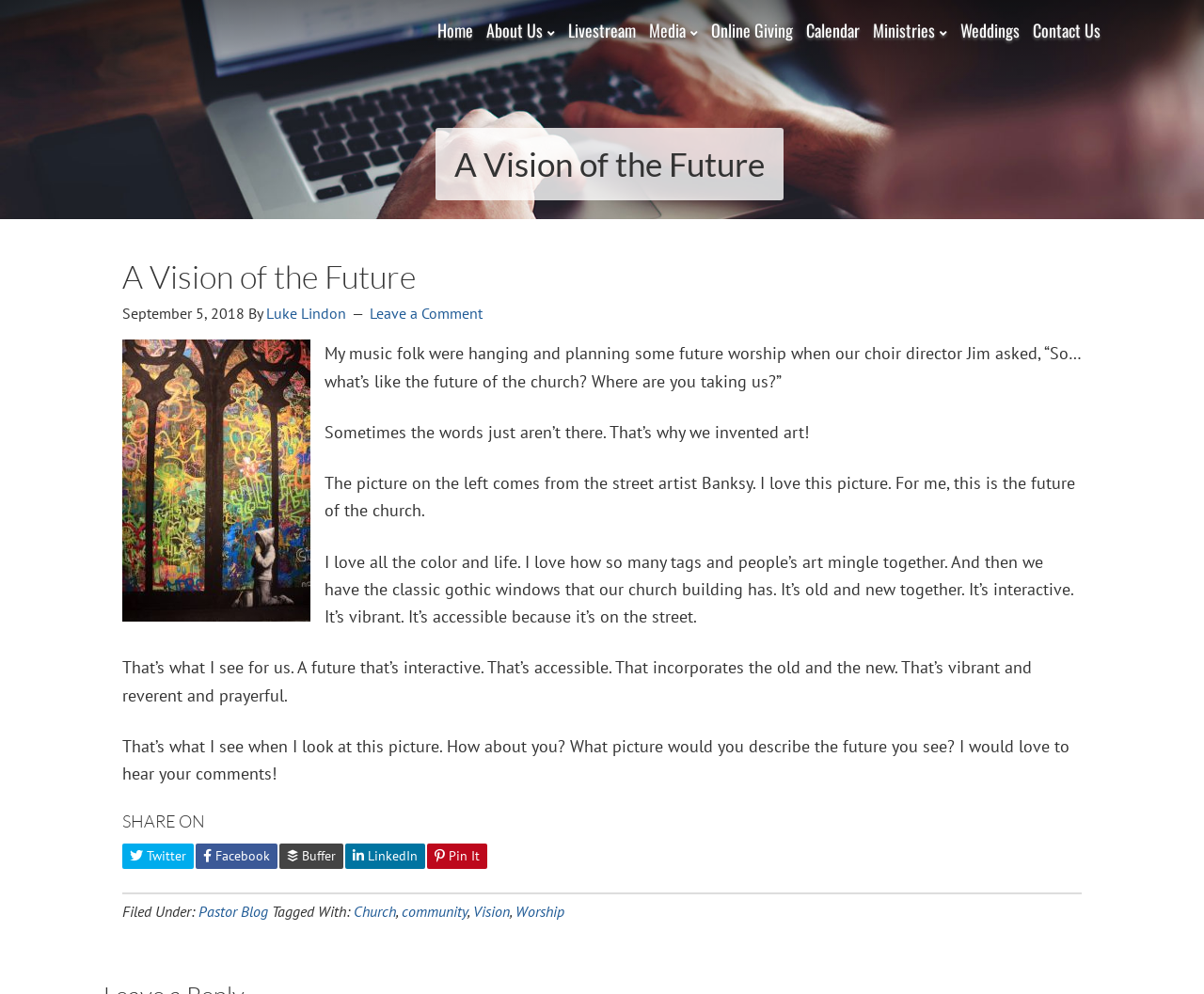Use a single word or phrase to respond to the question:
What is the title of the article?

A Vision of the Future